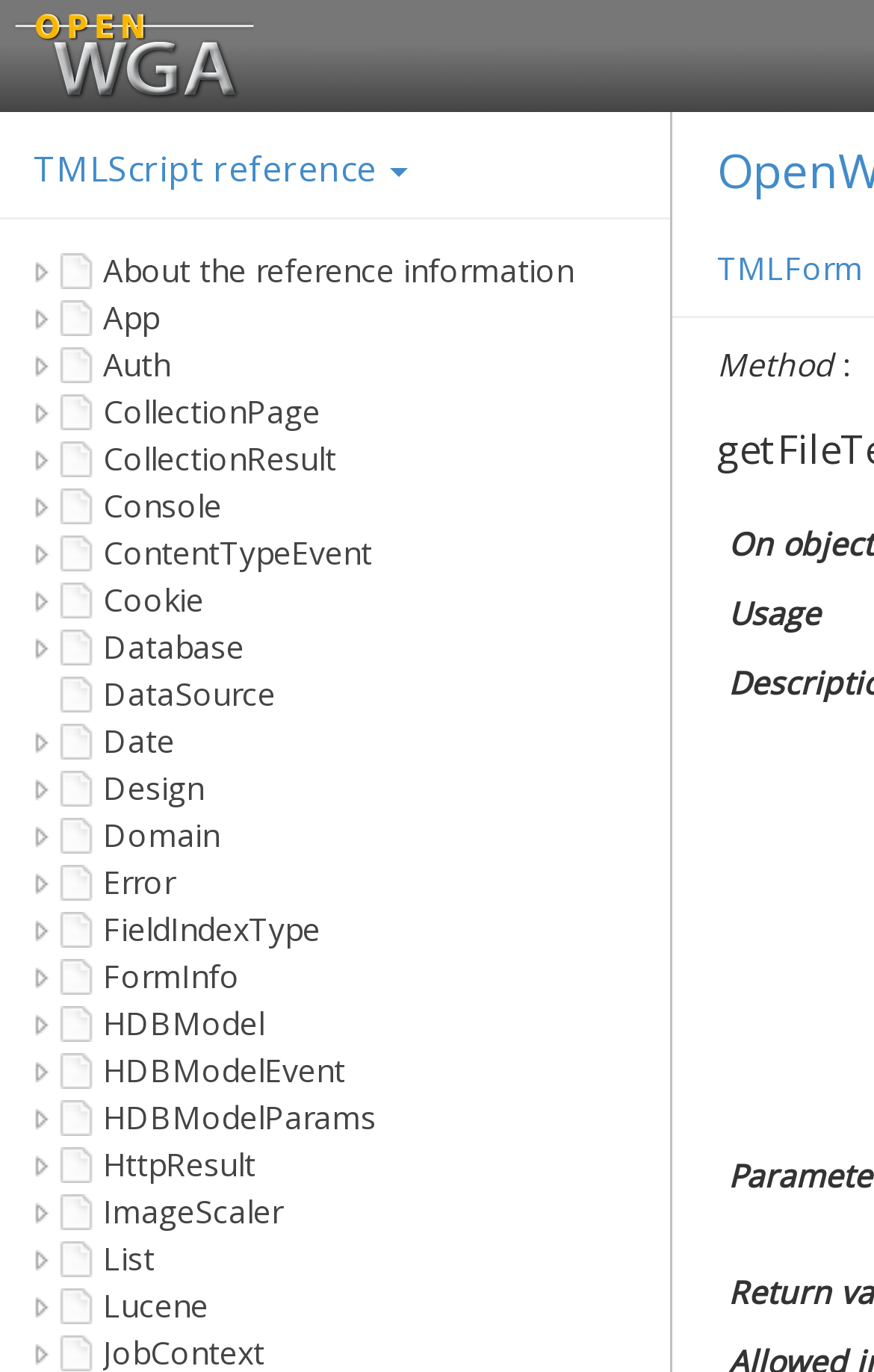Please determine the bounding box coordinates of the element's region to click in order to carry out the following instruction: "go to App". The coordinates should be four float numbers between 0 and 1, i.e., [left, top, right, bottom].

[0.067, 0.214, 0.754, 0.248]